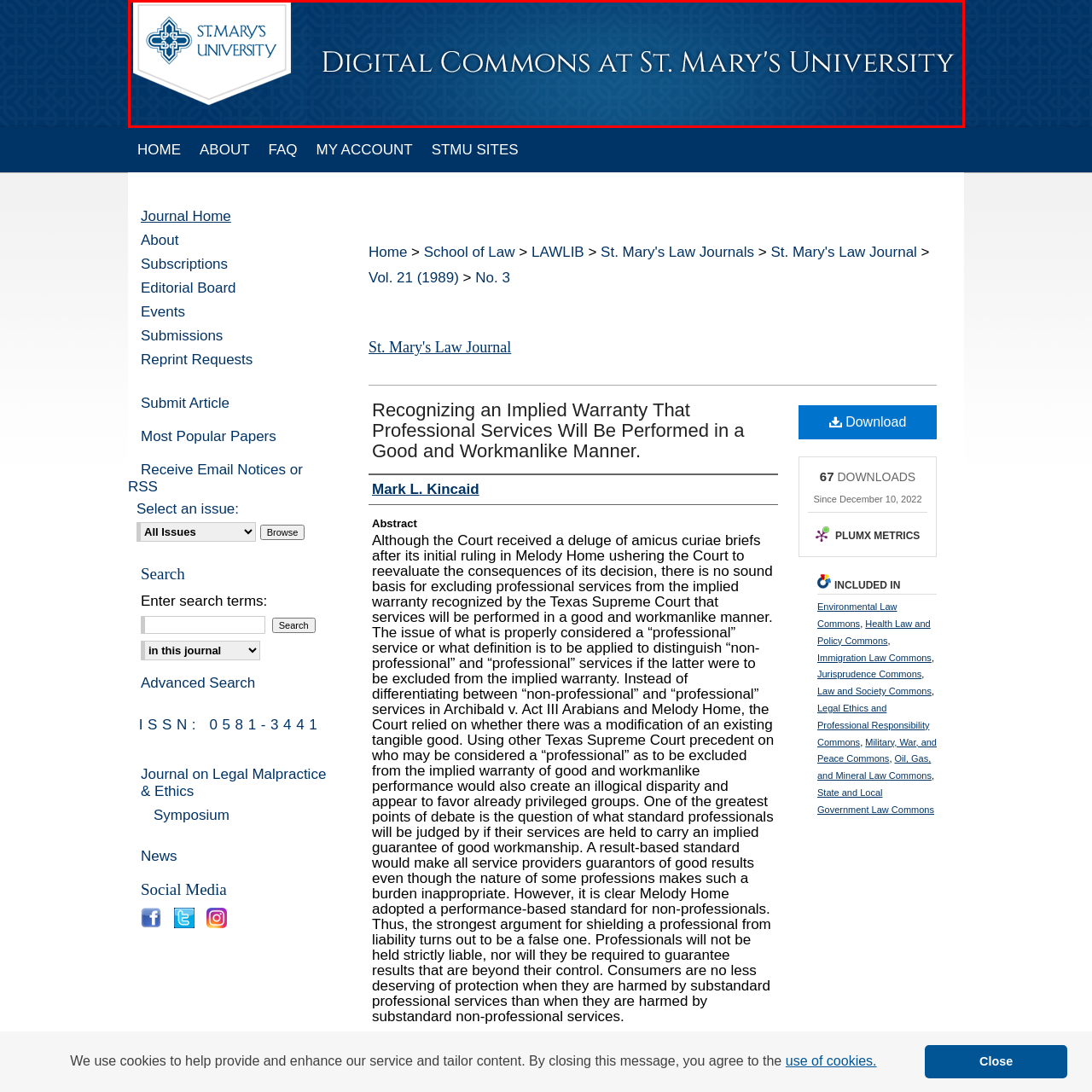What is the purpose of the digital repository?
Analyze the image surrounded by the red bounding box and answer the question in detail.

The caption explains that the digital repository serves as a platform to provide access to scholarly and professional works affiliated with St. Mary's University, highlighting its function in facilitating research and publications from the institution.